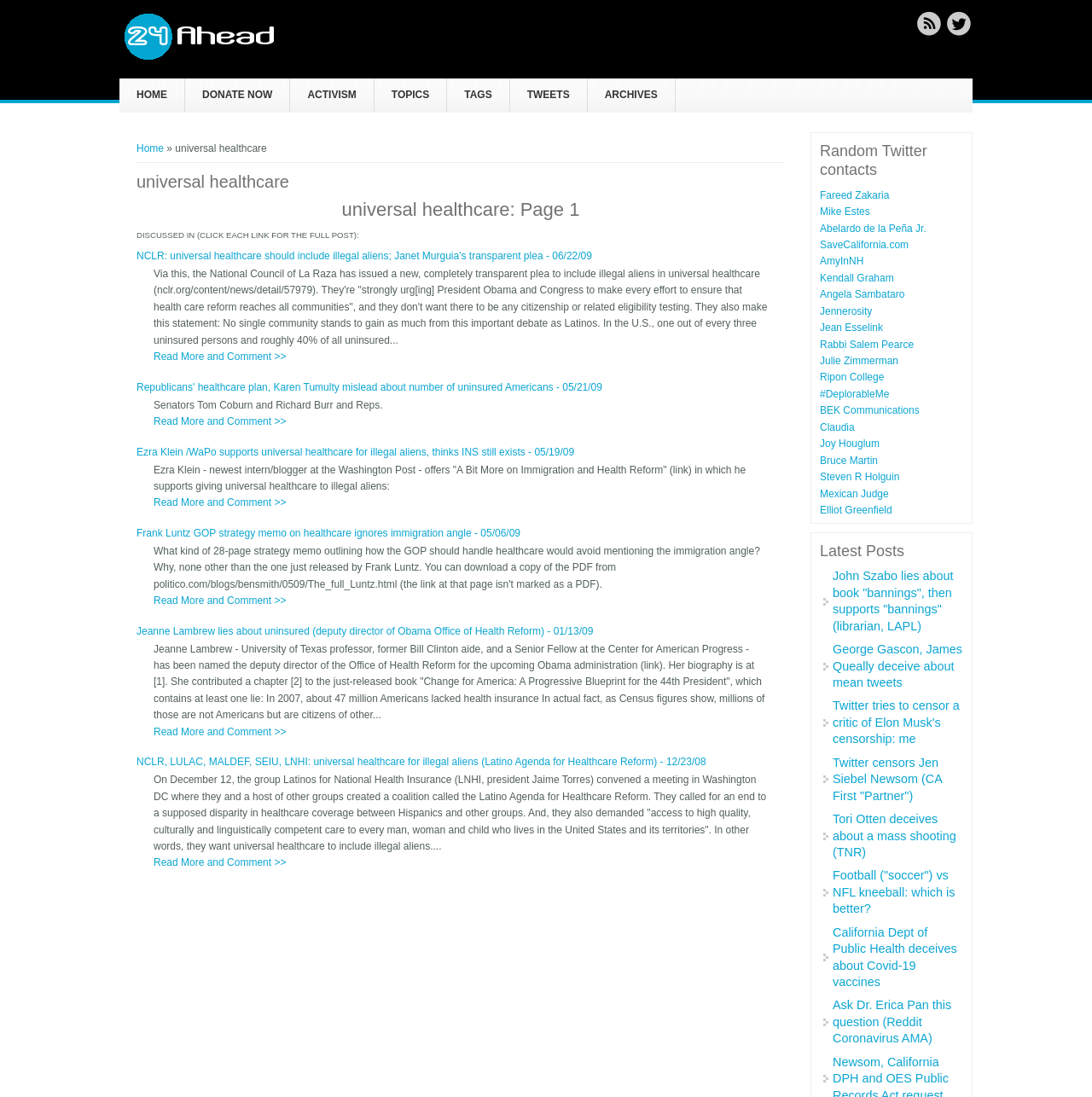Provide a brief response to the question using a single word or phrase: 
What is the main topic of the webpage?

universal healthcare